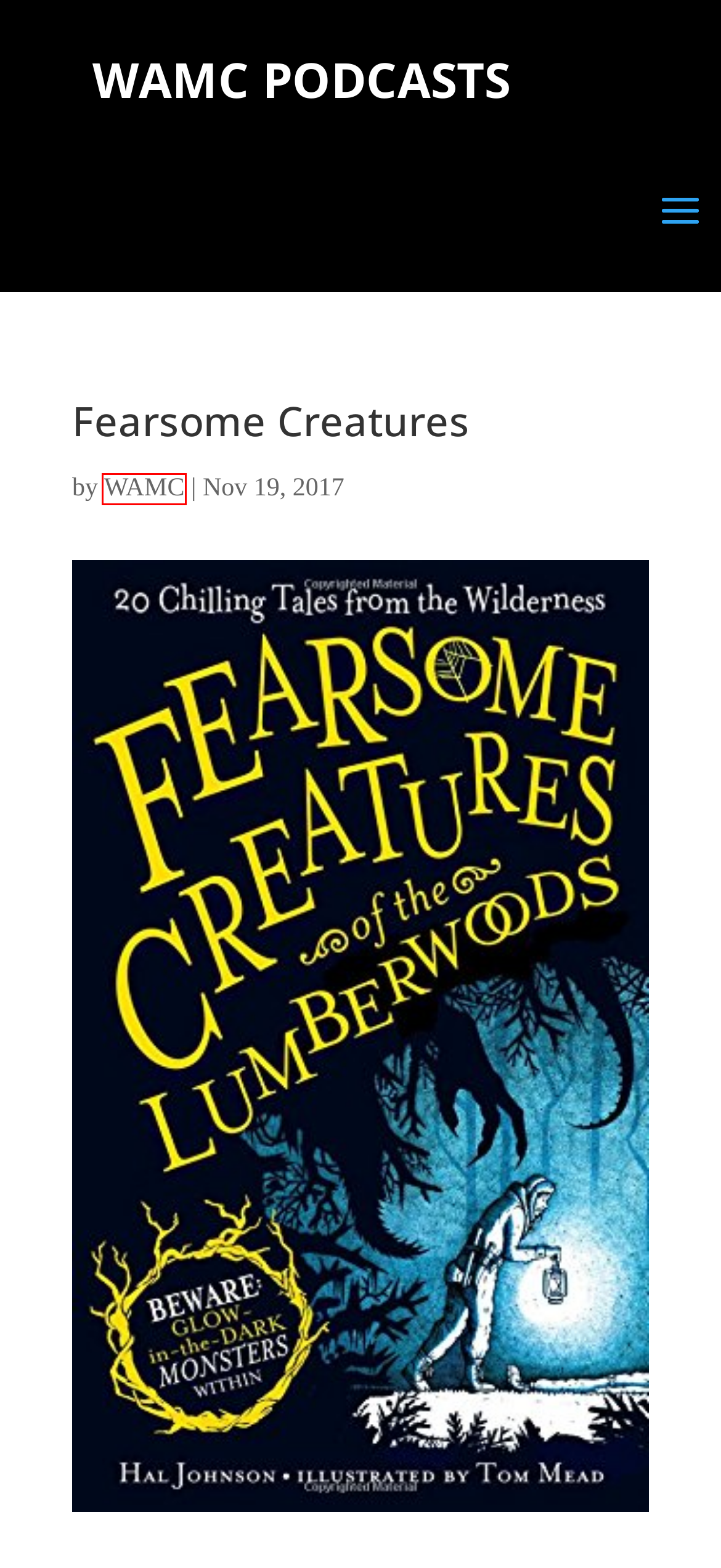You have a screenshot of a webpage with a red bounding box highlighting a UI element. Your task is to select the best webpage description that corresponds to the new webpage after clicking the element. Here are the descriptions:
A. The Best Of Our Knowledge - WAMC Podcasts
B. , Author at WAMC Podcasts
C. A New York Minute In History - WAMC Podcasts
D. Home - WAMC Podcasts
E. Vox Pop : Food Friday - WAMC Podcasts
F. Earth Wise - WAMC Podcasts
G. Everything Explained - WAMC Podcasts
H. Podcast Team - WAMC Podcasts

B